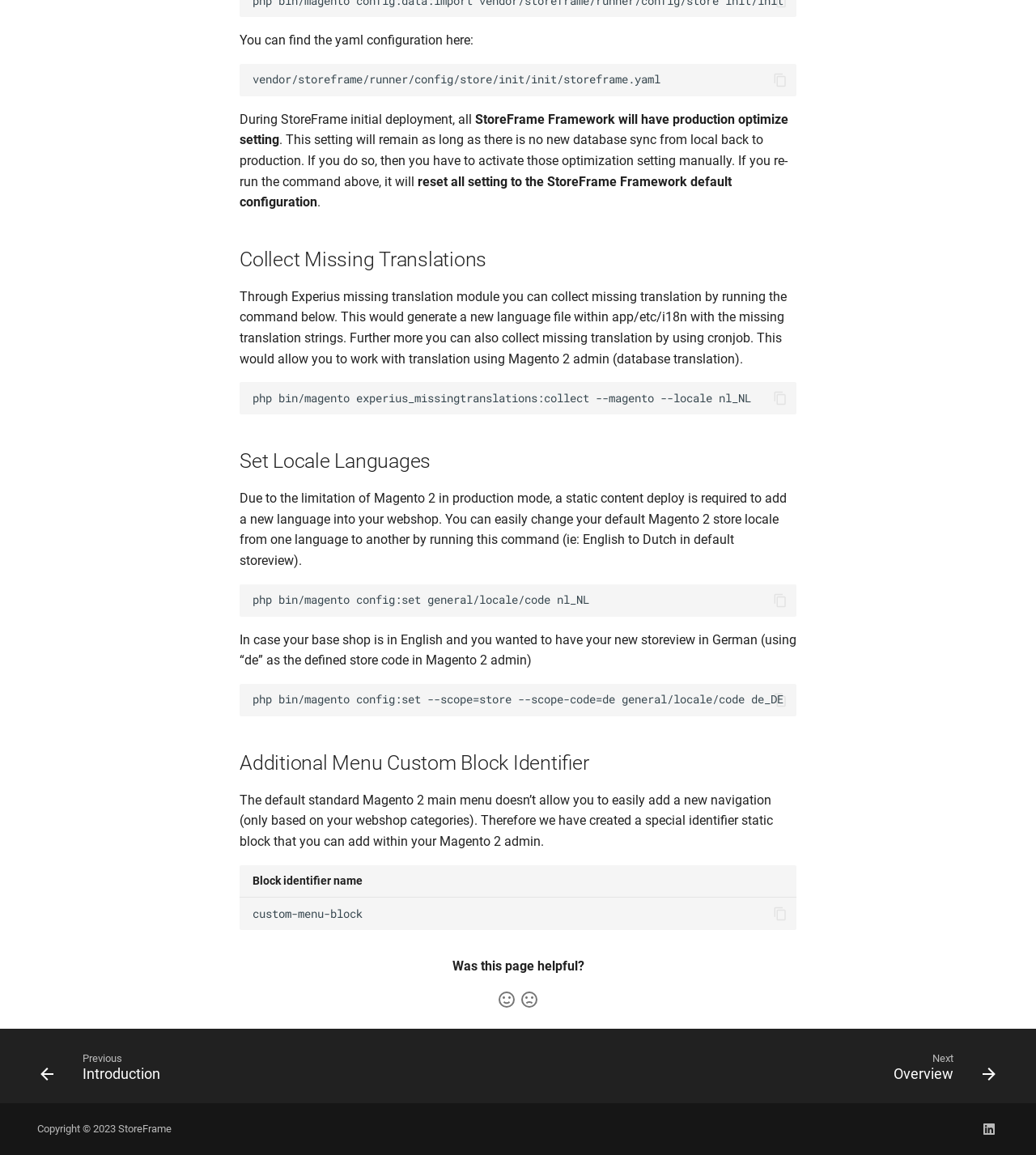Identify the bounding box for the described UI element: "parent_node: vendor/storeframe/runner/config/store/init/init/storeframe.yaml title="Copy to clipboard"".

[0.744, 0.061, 0.762, 0.078]